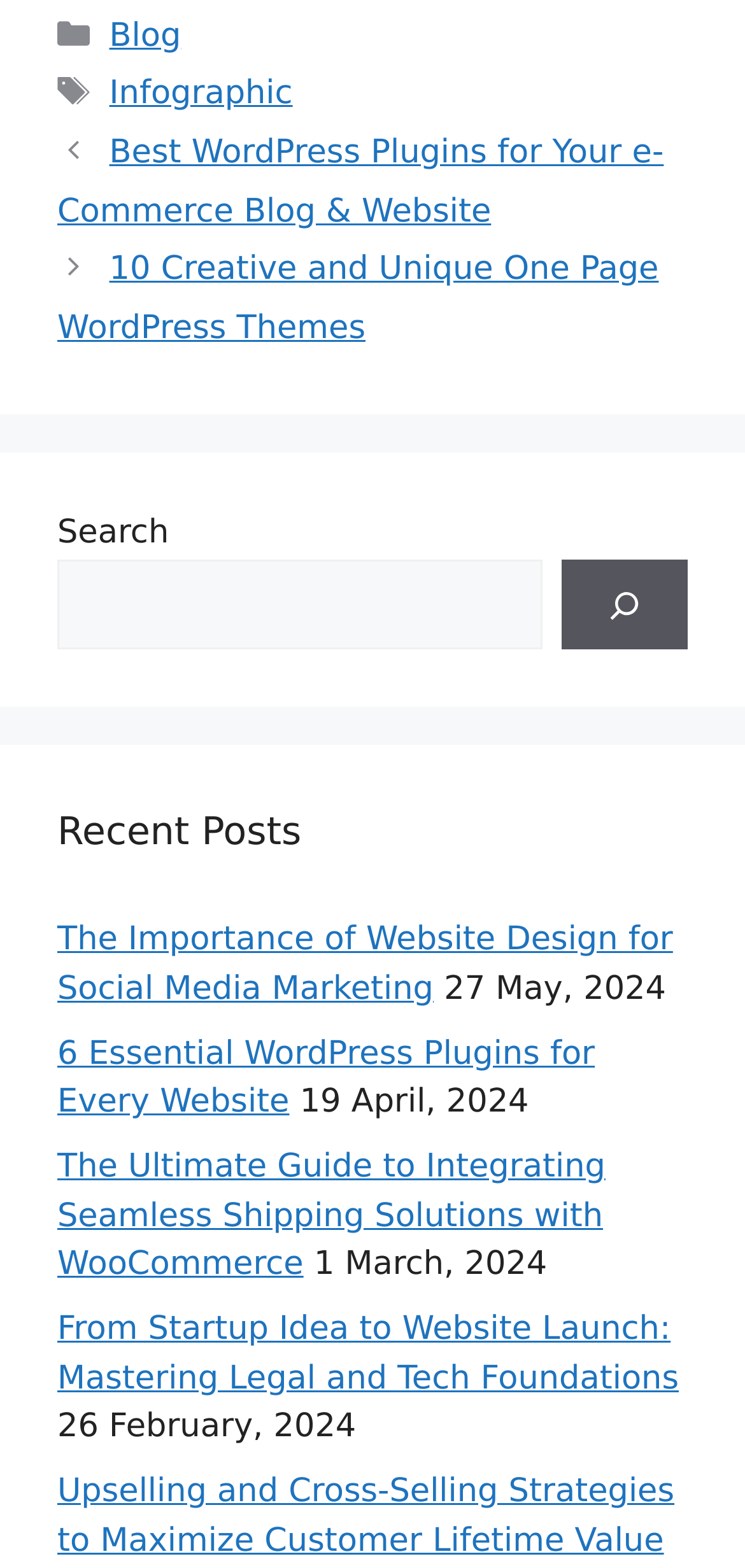Find and indicate the bounding box coordinates of the region you should select to follow the given instruction: "Click on the 'Baby Outfits' link".

None